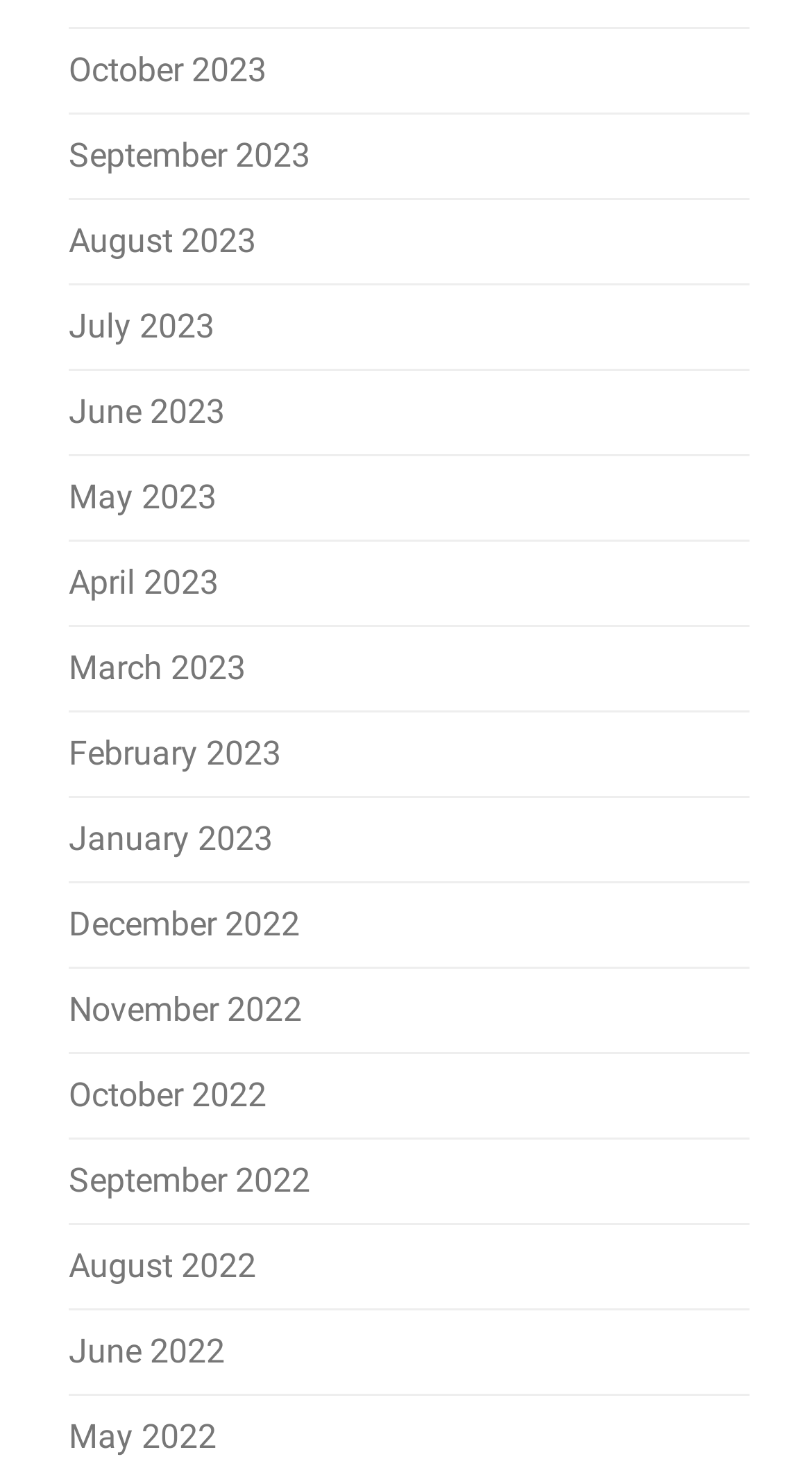Please predict the bounding box coordinates of the element's region where a click is necessary to complete the following instruction: "view August 2022". The coordinates should be represented by four float numbers between 0 and 1, i.e., [left, top, right, bottom].

[0.085, 0.845, 0.315, 0.872]